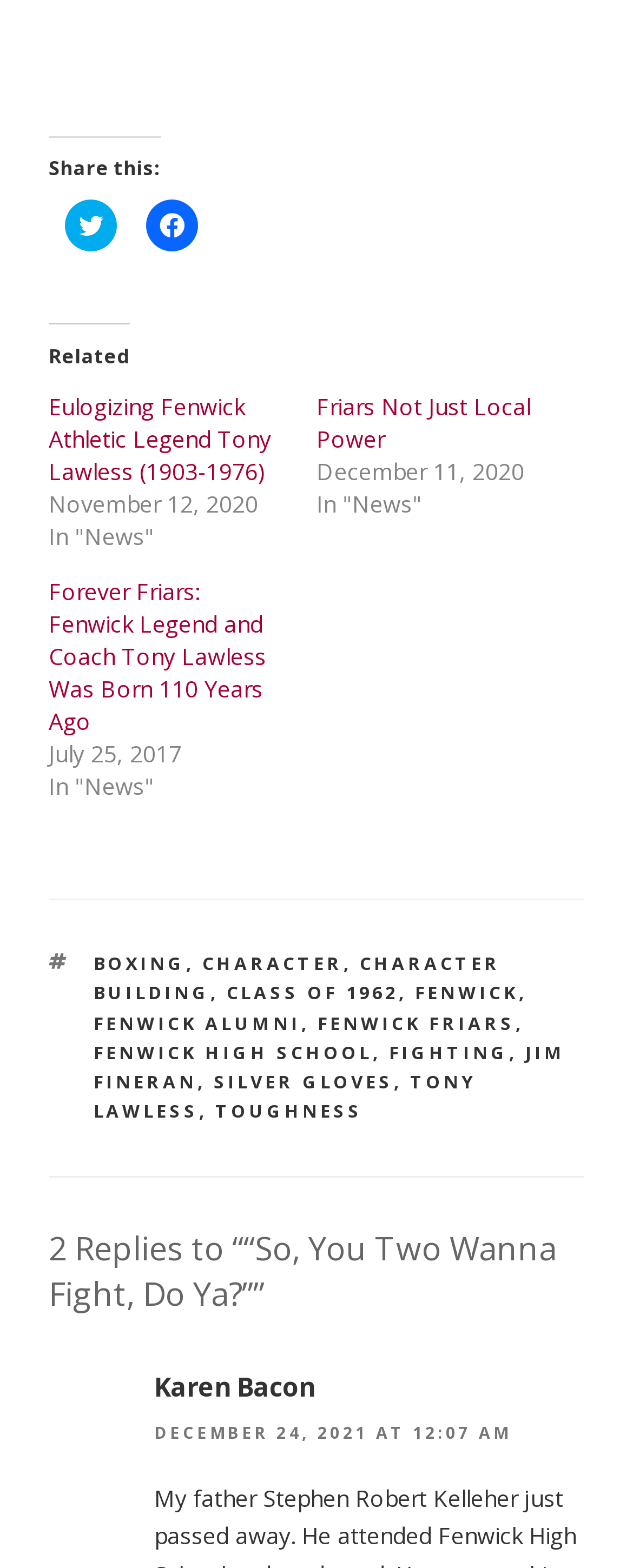Determine the bounding box coordinates of the element that should be clicked to execute the following command: "Click on 'FENWICK FRIARS'".

[0.501, 0.644, 0.814, 0.66]